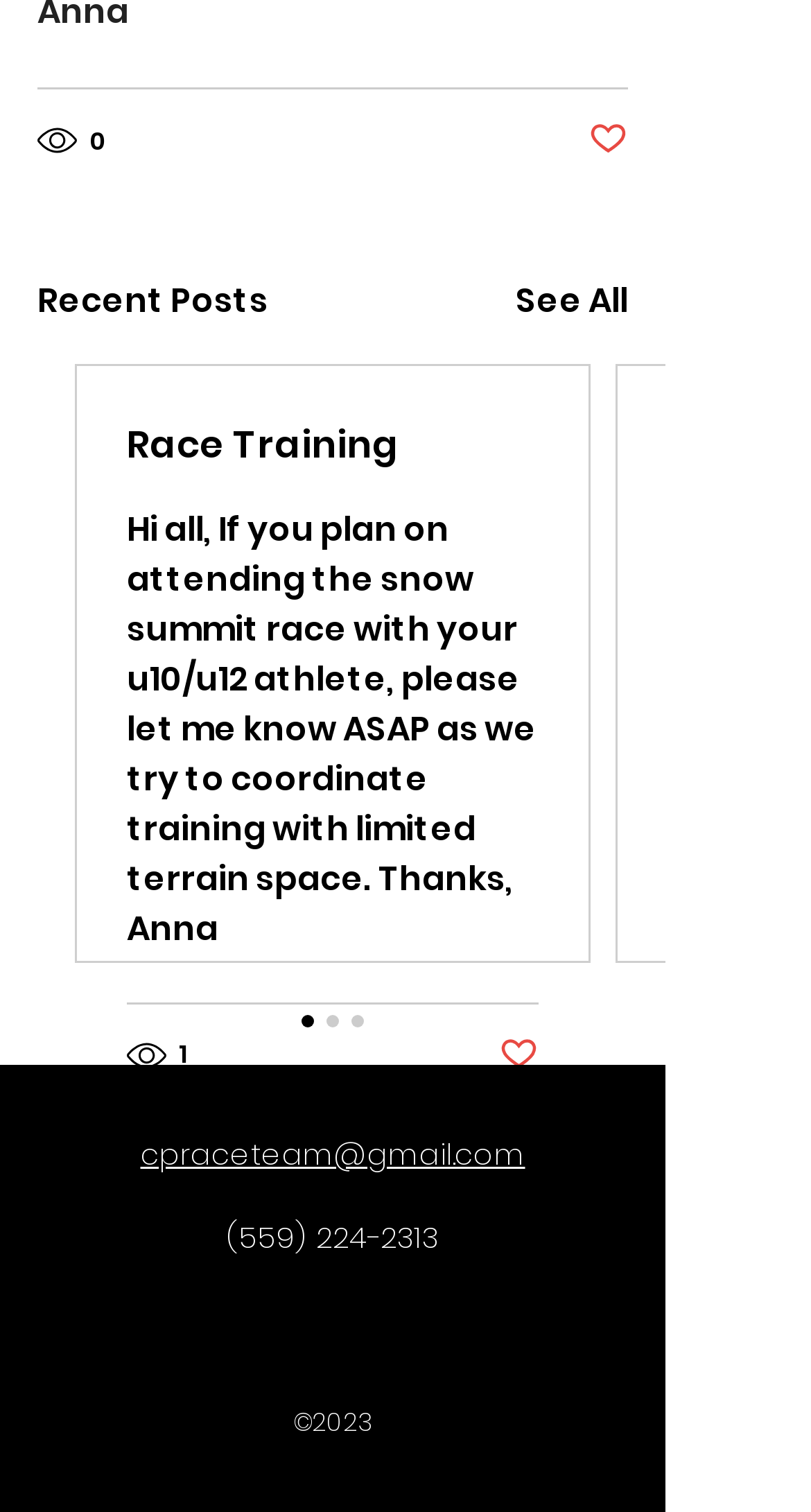Identify the bounding box coordinates of the element that should be clicked to fulfill this task: "View recent posts". The coordinates should be provided as four float numbers between 0 and 1, i.e., [left, top, right, bottom].

[0.046, 0.183, 0.331, 0.216]